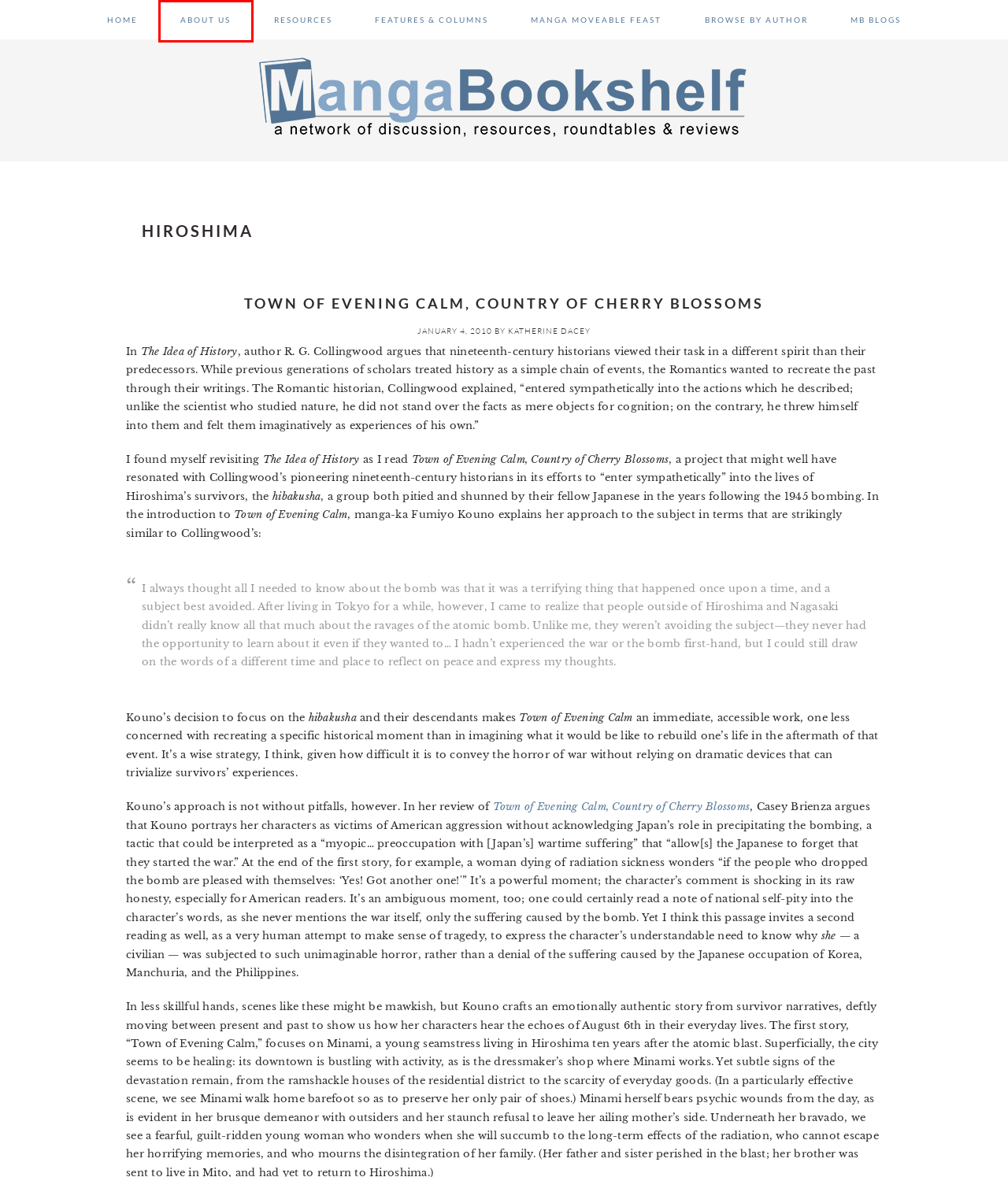You have received a screenshot of a webpage with a red bounding box indicating a UI element. Please determine the most fitting webpage description that matches the new webpage after clicking on the indicated element. The choices are:
A. MMF Archive – The Manga Critic
B. About Us - Manga Bookshelf
C. FEATURES & REVIEWS - Manga Bookshelf
D. Resources & Essays - Manga Bookshelf
E. Town of Evening Calm, Country of Cherry Blossoms – The Manga Critic
F. Katherine Dacey - Manga Bookshelf
G. Town of Evening Calm, Country of Cherry Blossoms by Kouno Fumiyo - ~生まれた町で夢見てきた...~ — LiveJournal
H. Manga Bookshelf - Discussion, Resources, Roundtables, & Reviews

B